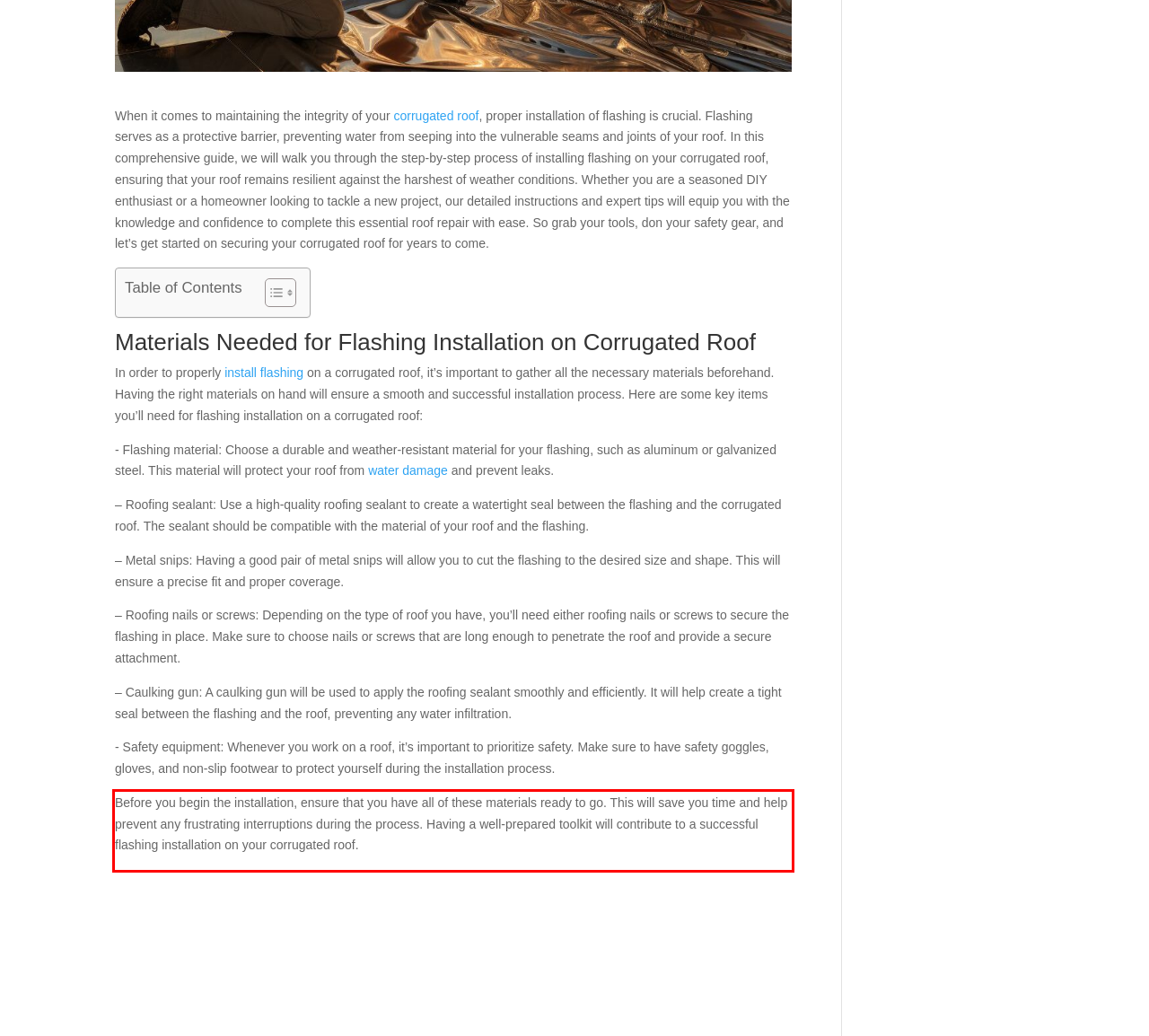In the given screenshot, locate the red bounding box and extract the text content from within it.

Before you begin the installation, ensure that you⁤ have all of these materials ready ​to go. This will save you time and ‌help prevent any frustrating ⁤interruptions during the process. Having a well-prepared​ toolkit will contribute to a successful flashing installation on your corrugated ‌roof.